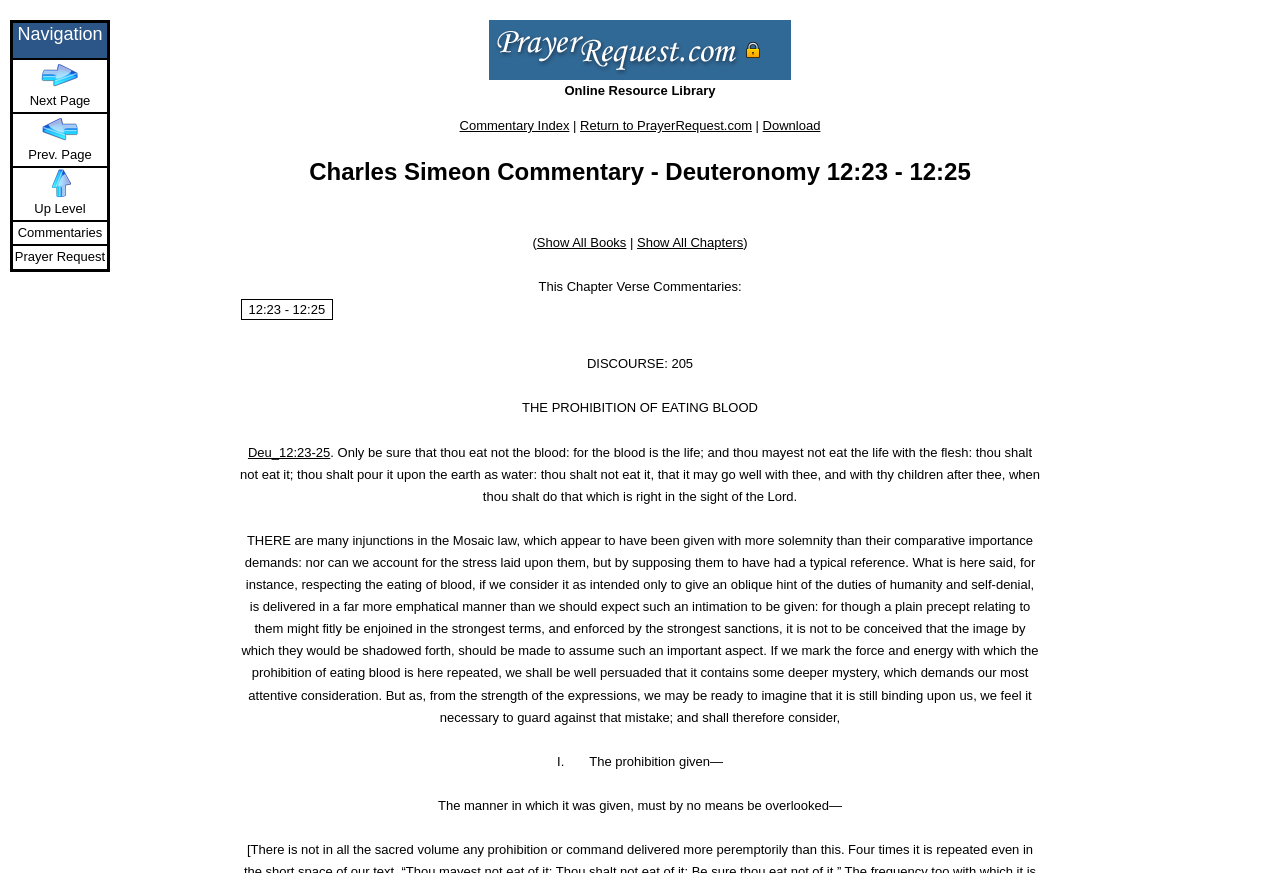Find the bounding box coordinates of the clickable element required to execute the following instruction: "Go to the next page". Provide the coordinates as four float numbers between 0 and 1, i.e., [left, top, right, bottom].

[0.009, 0.068, 0.084, 0.13]